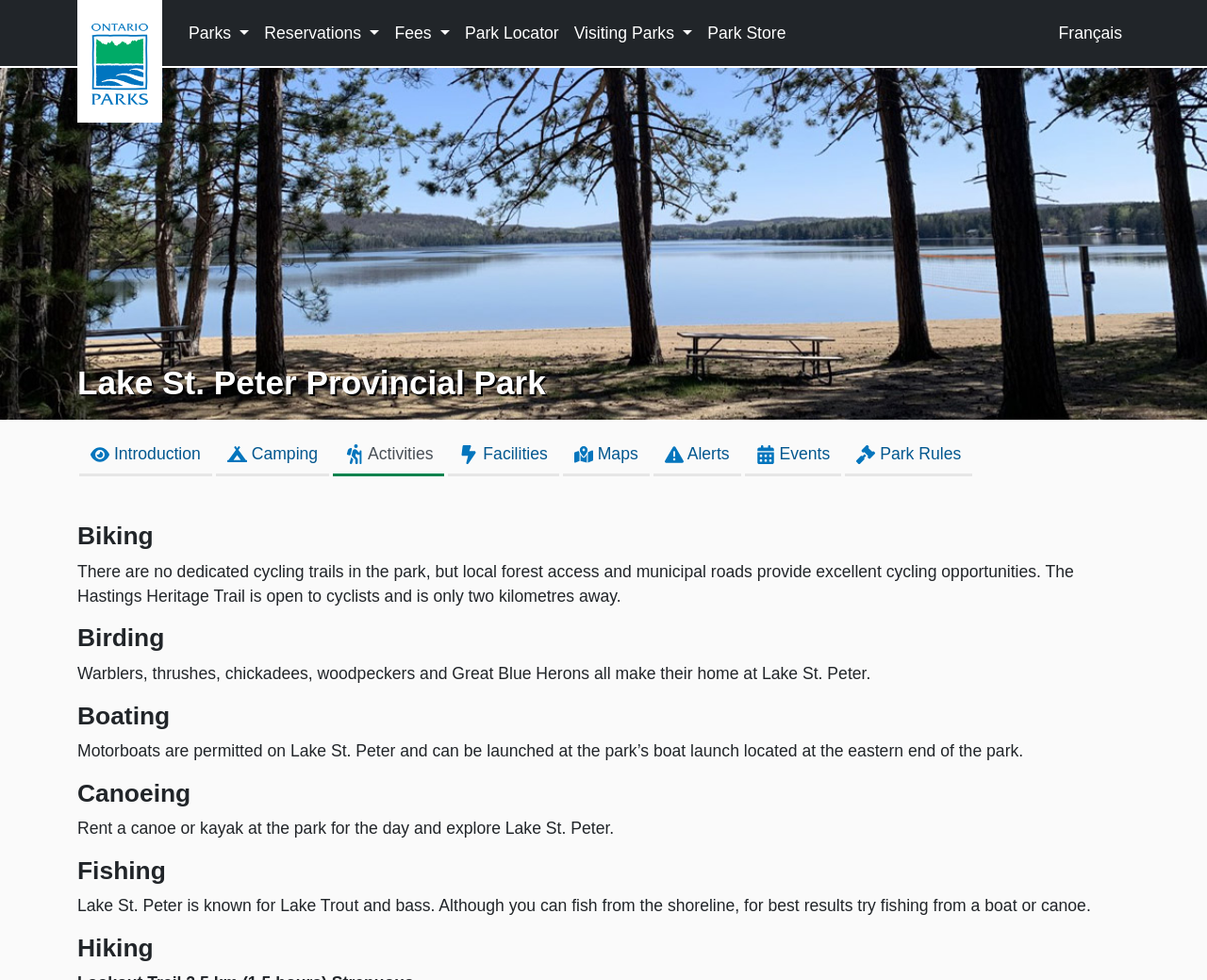How many activities are listed on this webpage?
Based on the image content, provide your answer in one word or a short phrase.

7